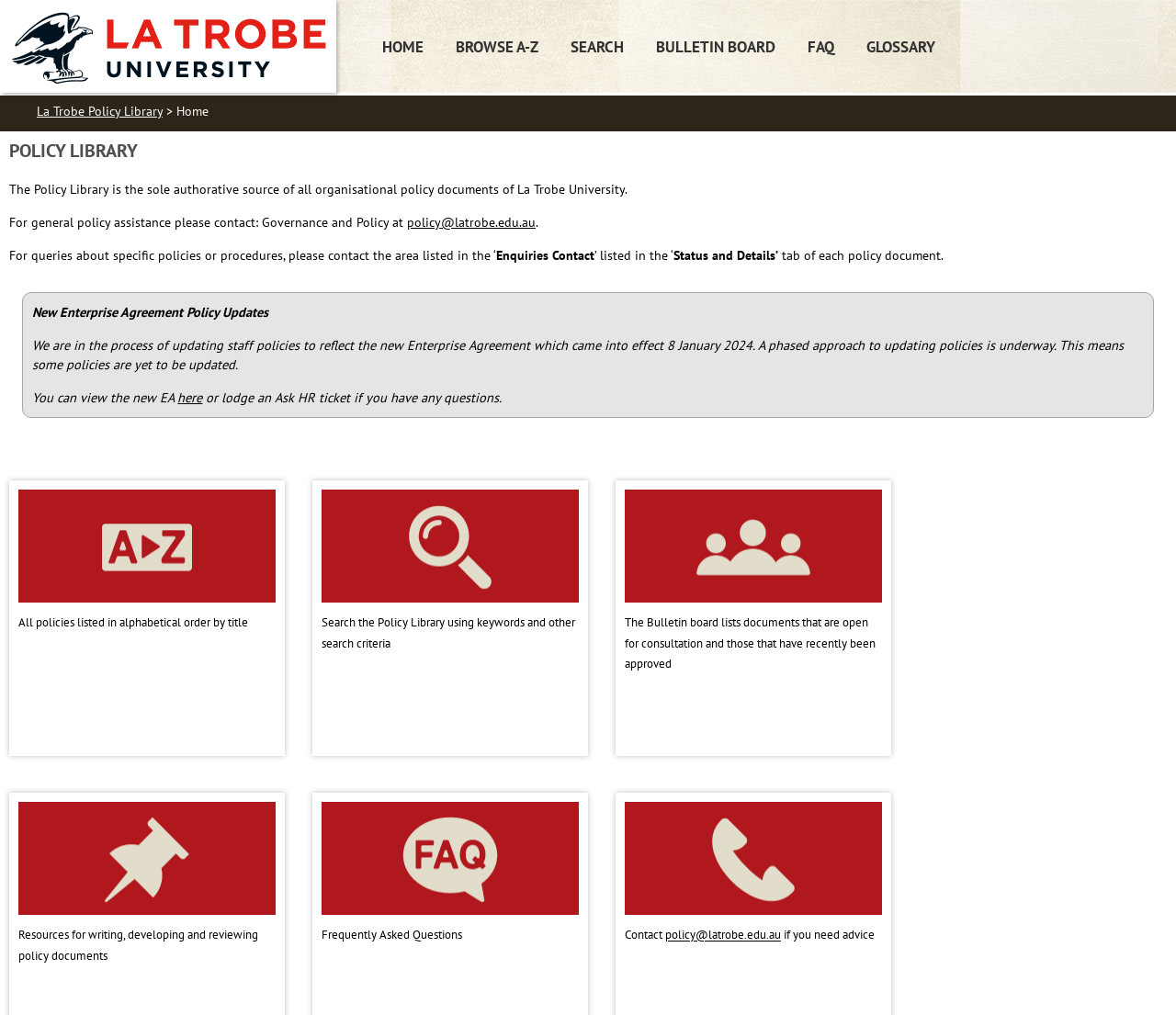Please identify the bounding box coordinates for the region that you need to click to follow this instruction: "Contact policy team".

[0.566, 0.914, 0.664, 0.929]